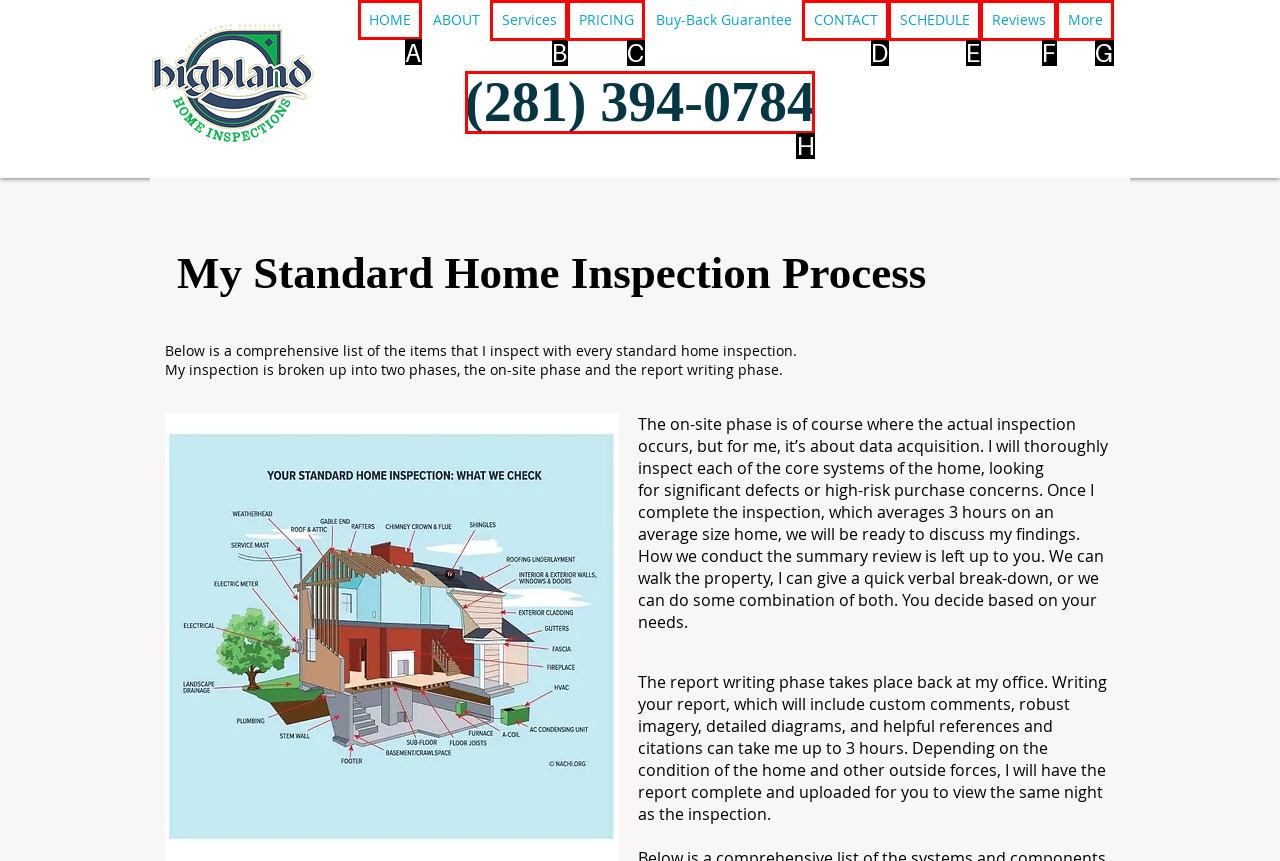Identify the HTML element to click to fulfill this task: Go to the home page
Answer with the letter from the given choices.

A